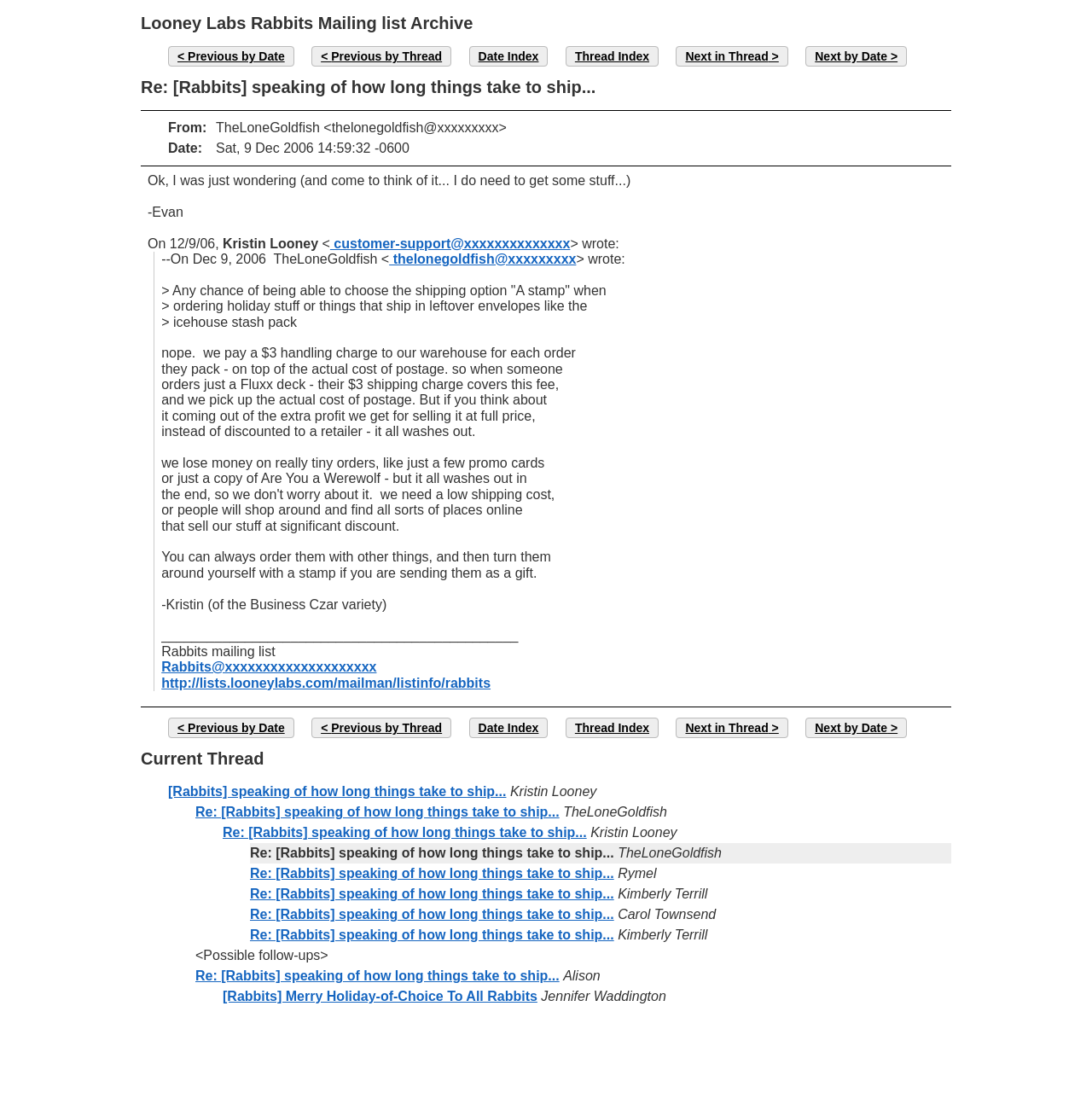Using floating point numbers between 0 and 1, provide the bounding box coordinates in the format (top-left x, top-left y, bottom-right x, bottom-right y). Locate the UI element described here: Previous by Date

[0.154, 0.042, 0.269, 0.06]